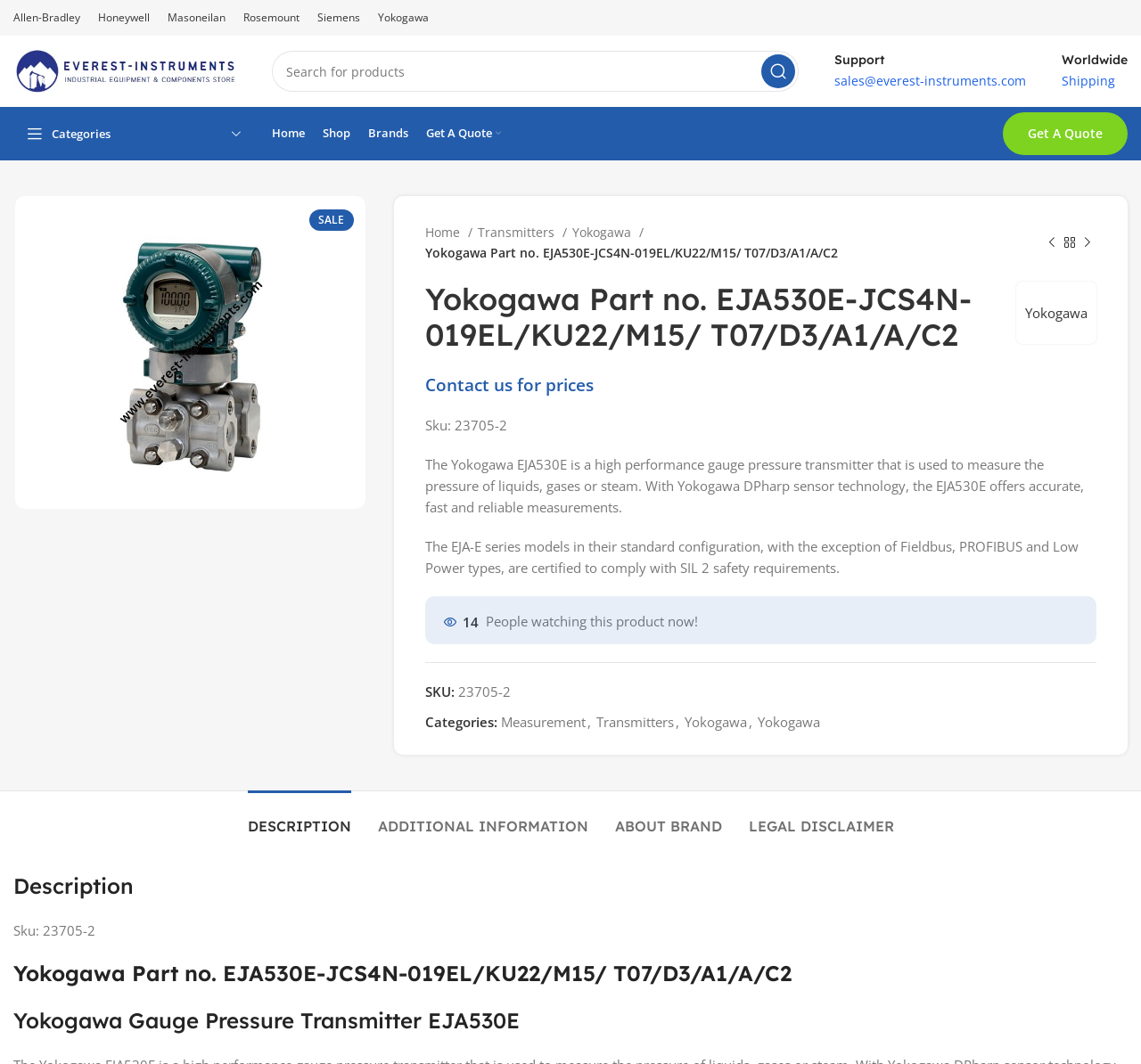Find the bounding box coordinates of the element's region that should be clicked in order to follow the given instruction: "Search for a product". The coordinates should consist of four float numbers between 0 and 1, i.e., [left, top, right, bottom].

[0.238, 0.048, 0.7, 0.086]